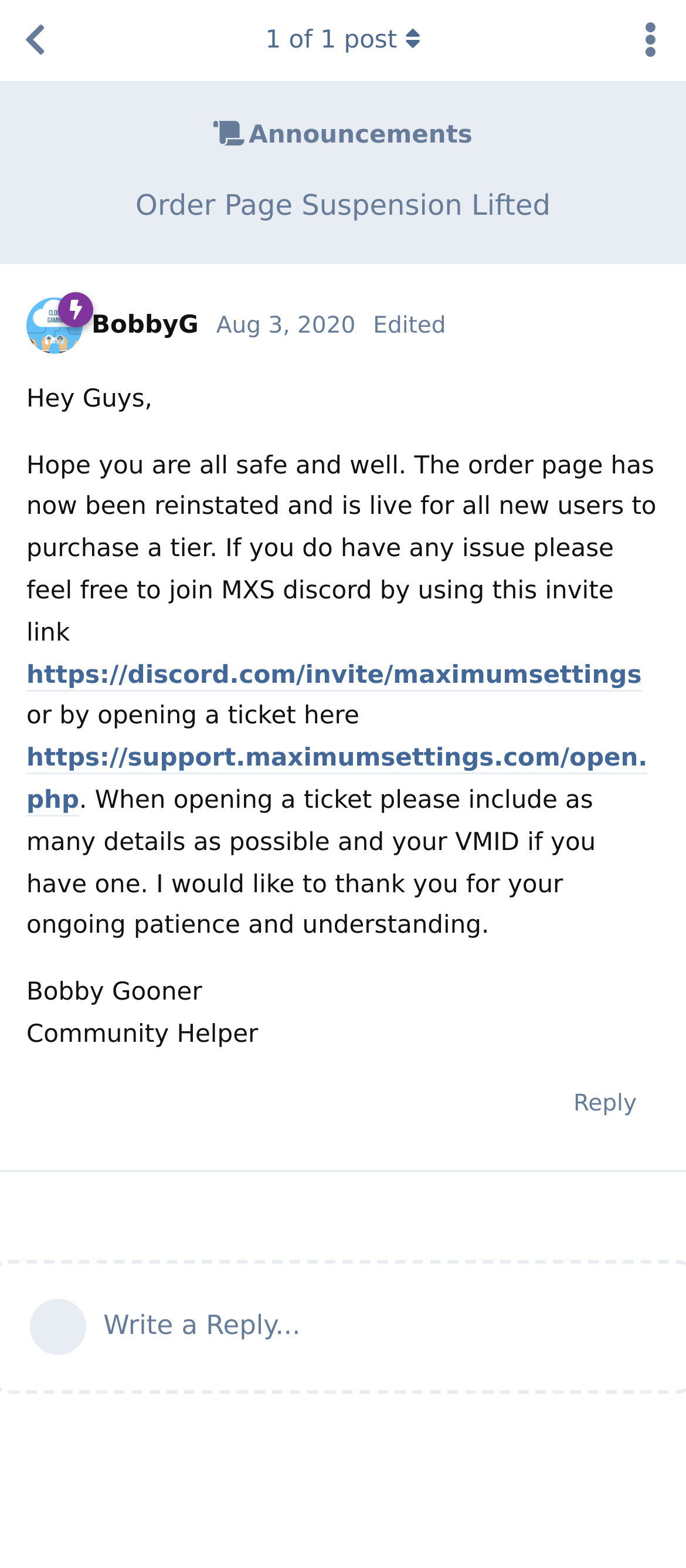Identify the bounding box of the HTML element described here: "aria-label="Toggle discussion actions dropdown menu"". Provide the coordinates as four float numbers between 0 and 1: [left, top, right, bottom].

[0.897, 0.0, 1.0, 0.052]